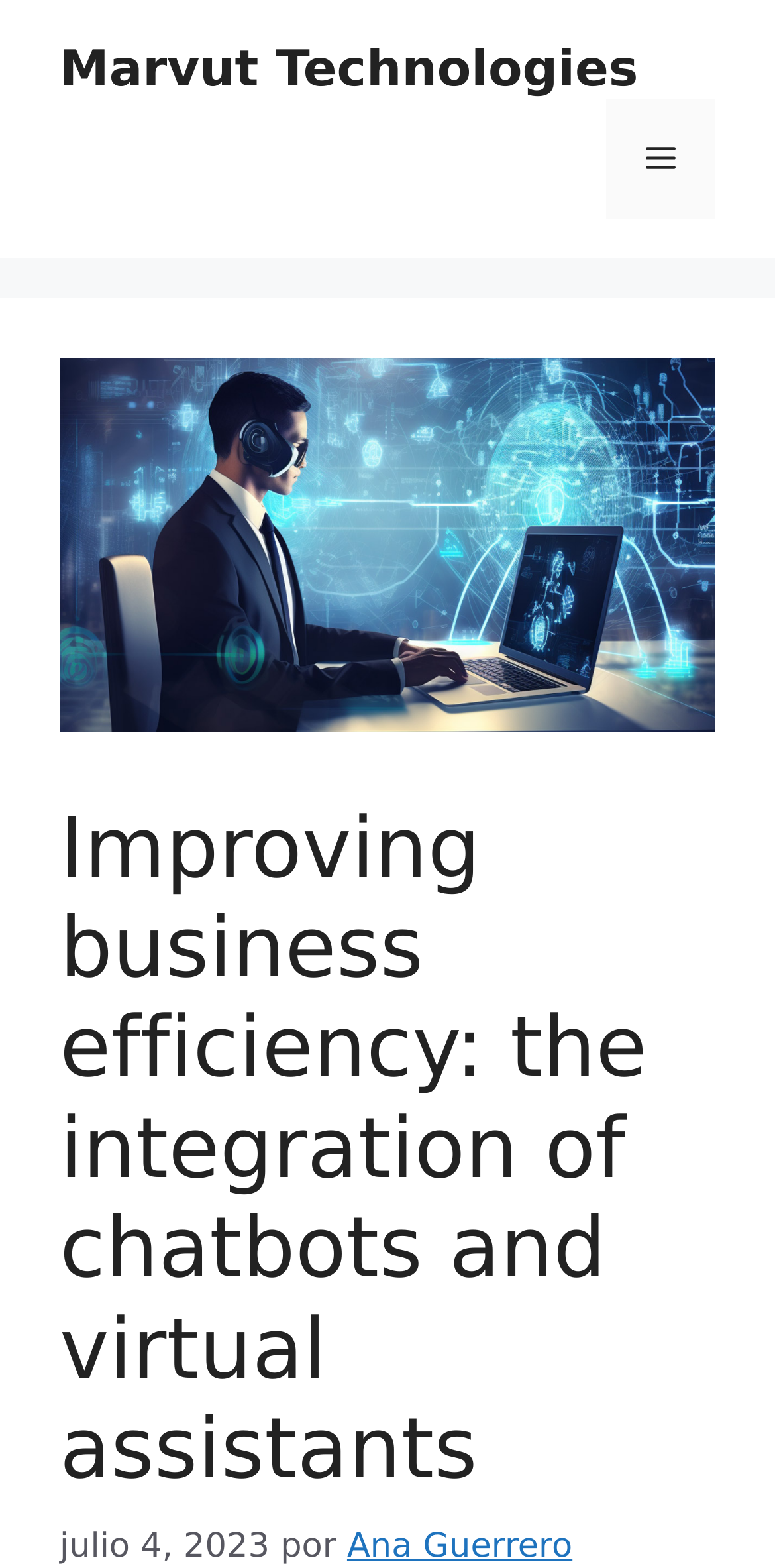Give a concise answer of one word or phrase to the question: 
What is the type of content on this page?

Article